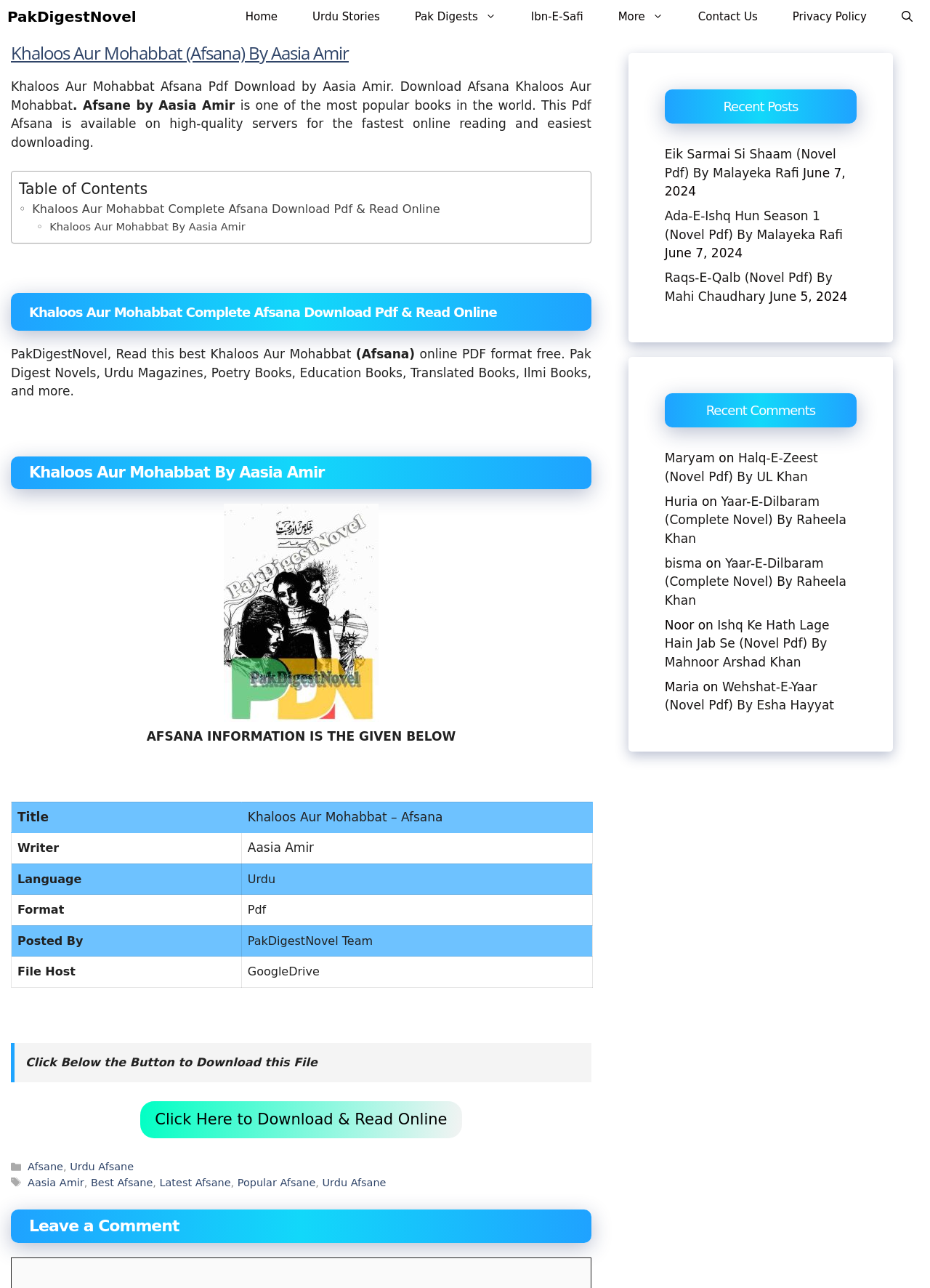Please examine the image and answer the question with a detailed explanation:
What is the title of the afsana?

The title of the afsana is mentioned in the heading 'Khaloos Aur Mohabbat Complete Afsana Download Pdf & Read Online' and also in the table with the title 'Khaloos Aur Mohabbat – Afsana'.